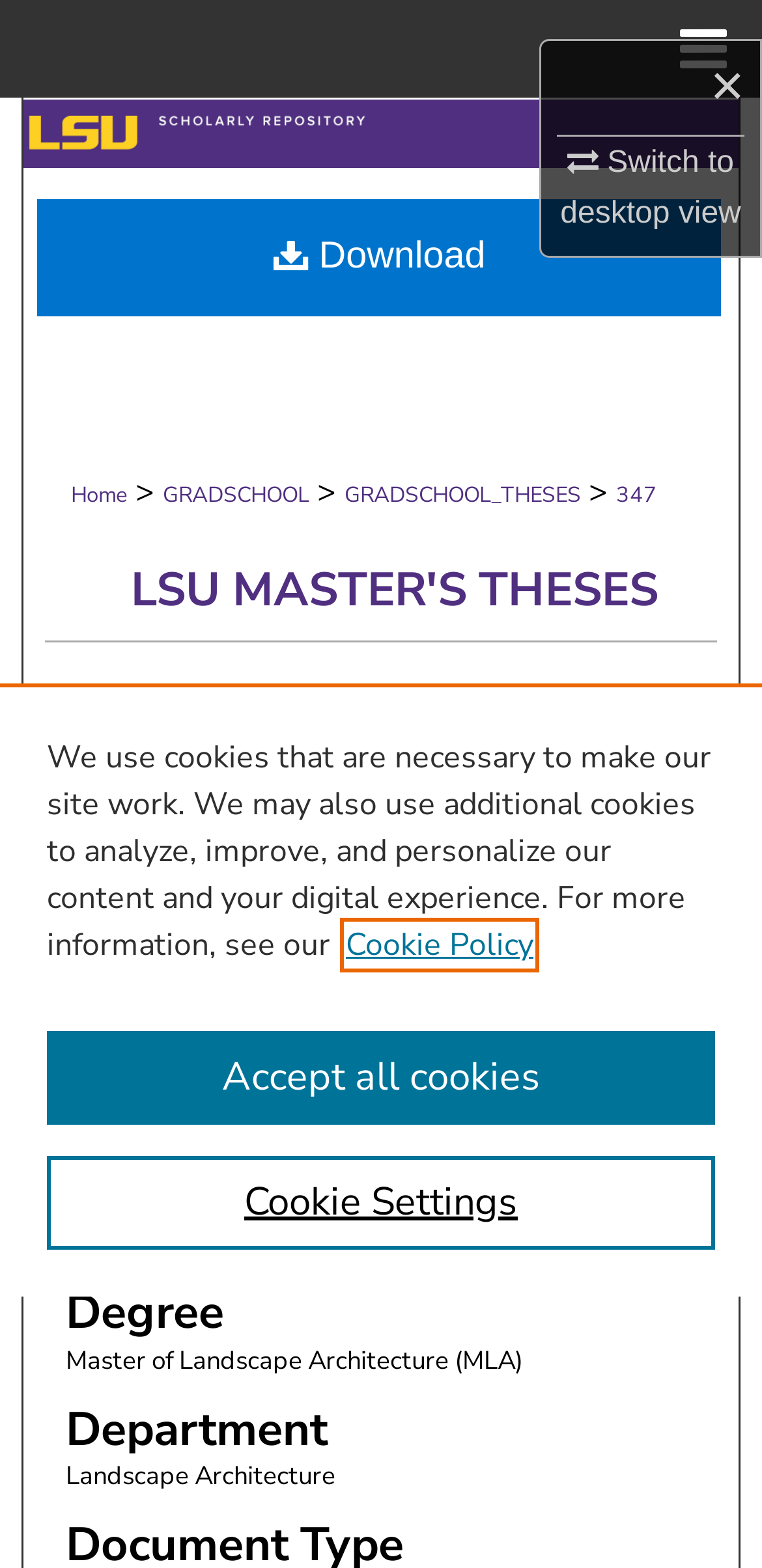What is the name of the author of the thesis?
Identify the answer in the screenshot and reply with a single word or phrase.

Helen A. Peebles